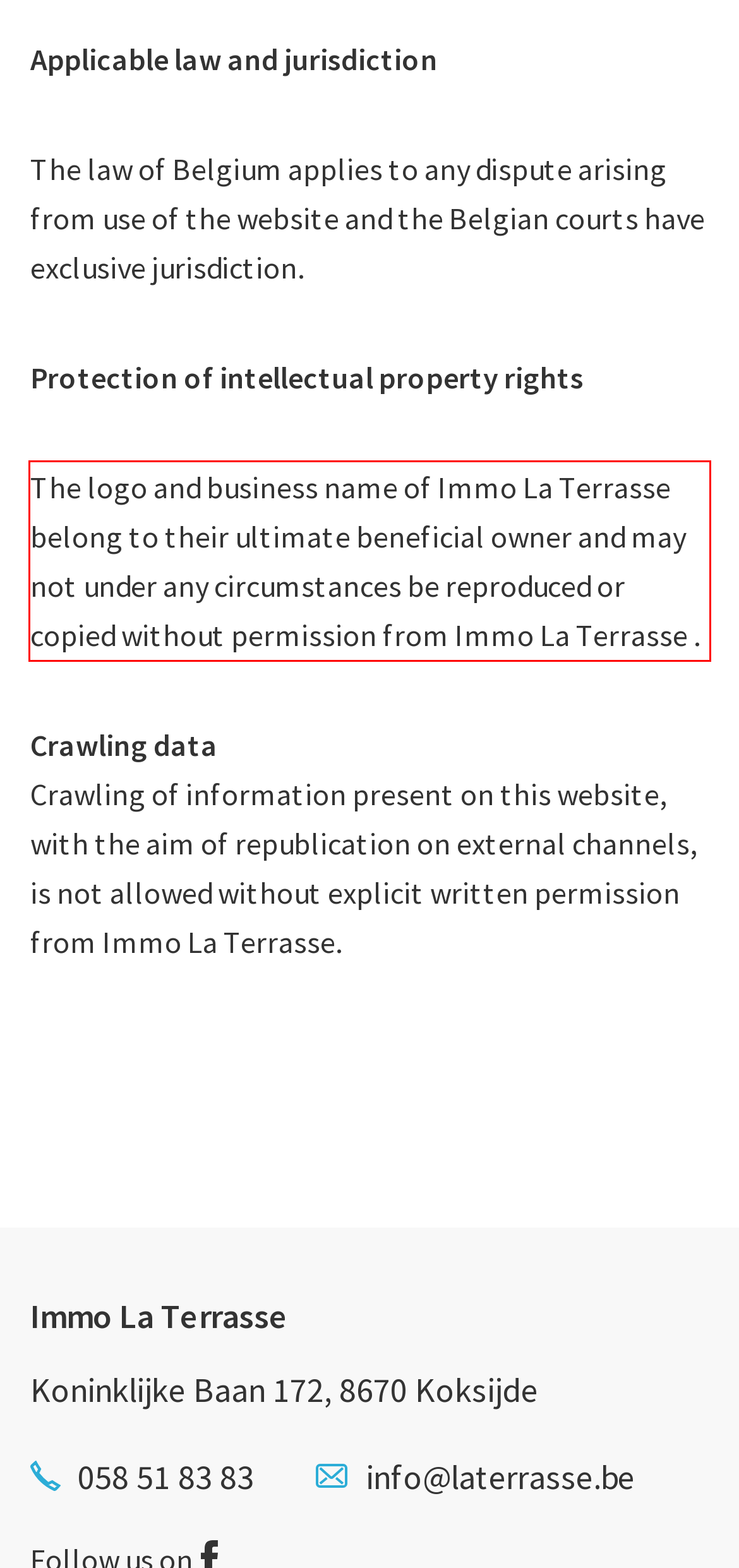You are given a screenshot showing a webpage with a red bounding box. Perform OCR to capture the text within the red bounding box.

The logo and business name of Immo La Terrasse belong to their ultimate beneficial owner and may not under any circumstances be reproduced or copied without permission from Immo La Terrasse .